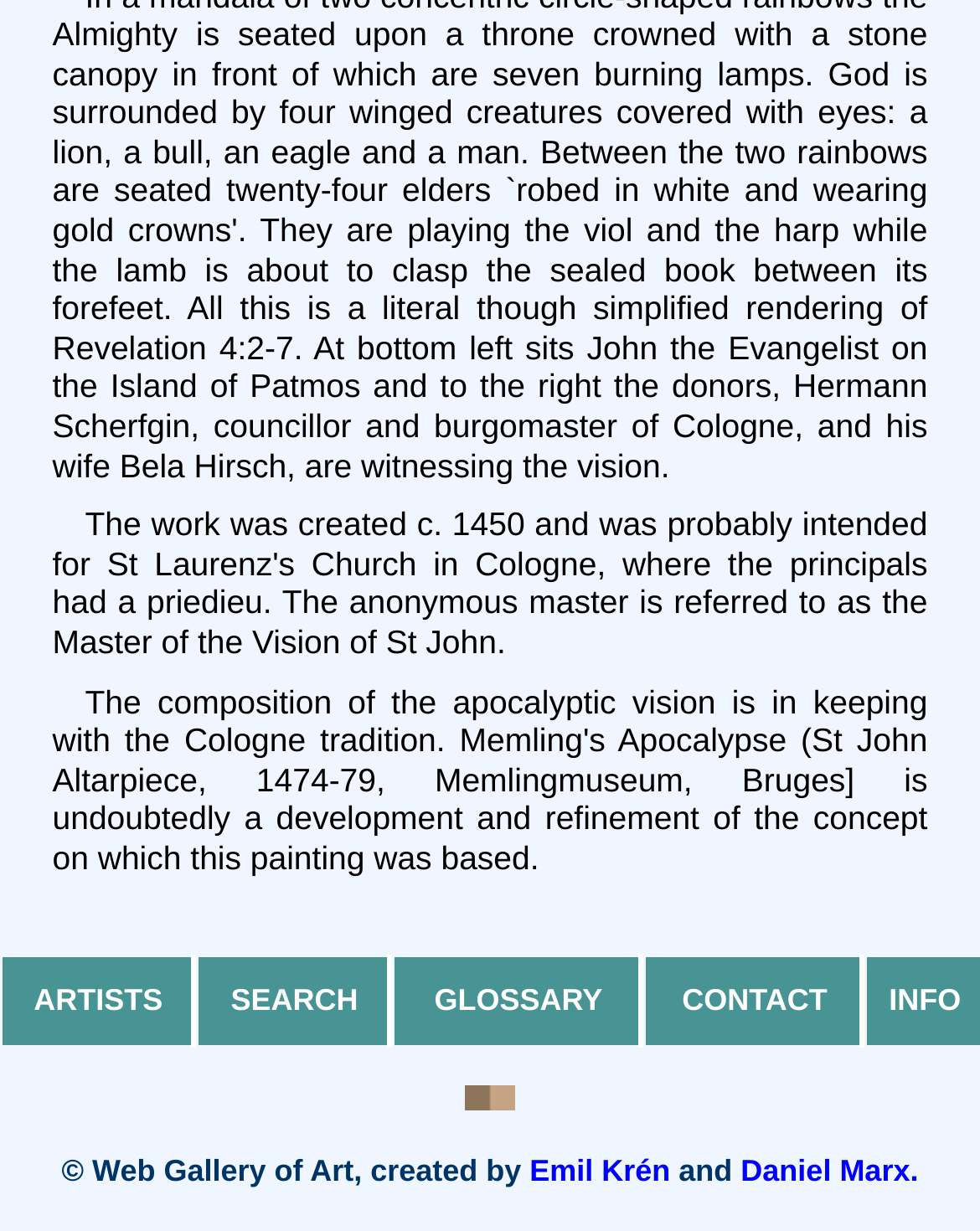Identify the bounding box for the given UI element using the description provided. Coordinates should be in the format (top-left x, top-left y, bottom-right x, bottom-right y) and must be between 0 and 1. Here is the description: Emil Krén

[0.54, 0.937, 0.684, 0.966]